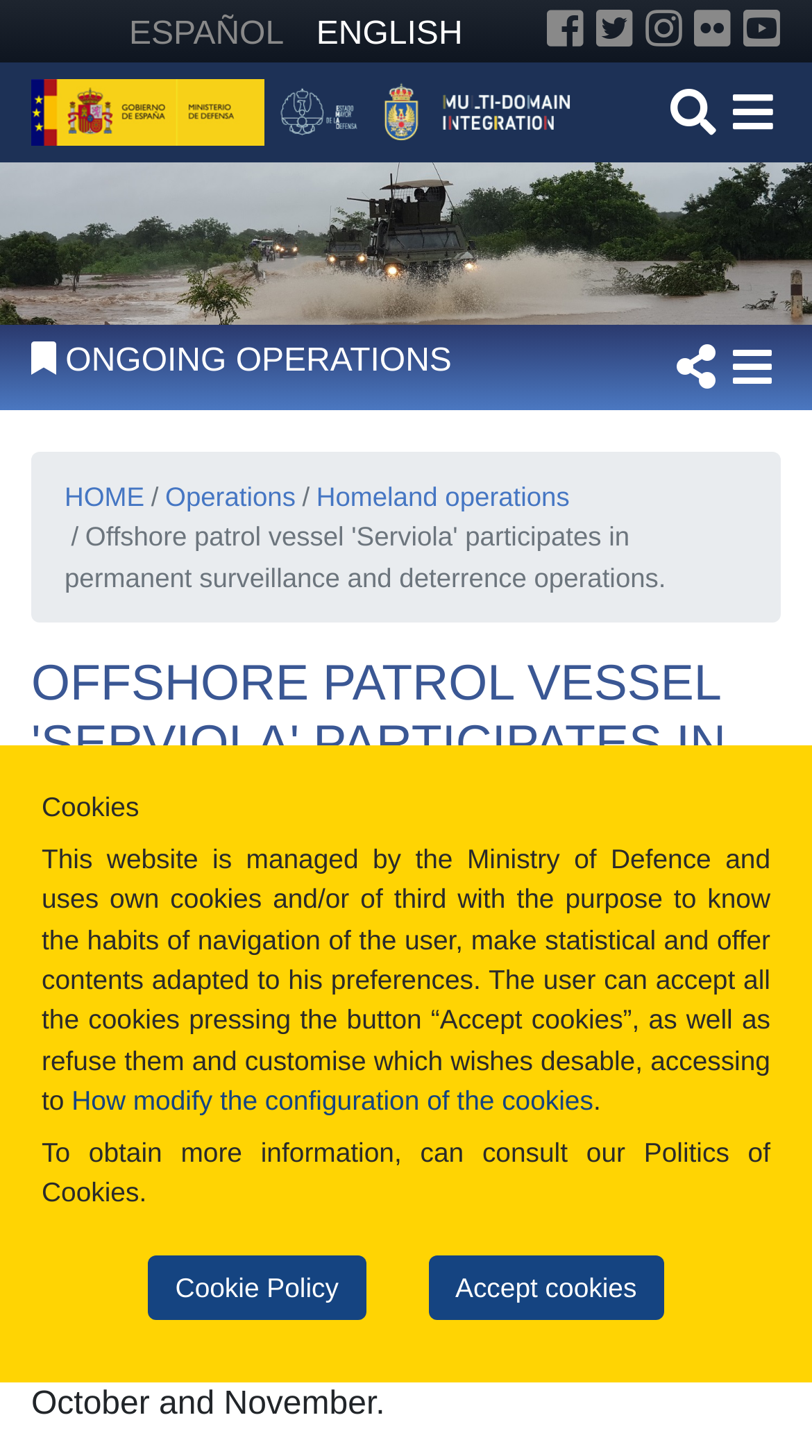Find and indicate the bounding box coordinates of the region you should select to follow the given instruction: "Open navigation menu".

[0.892, 0.05, 0.962, 0.104]